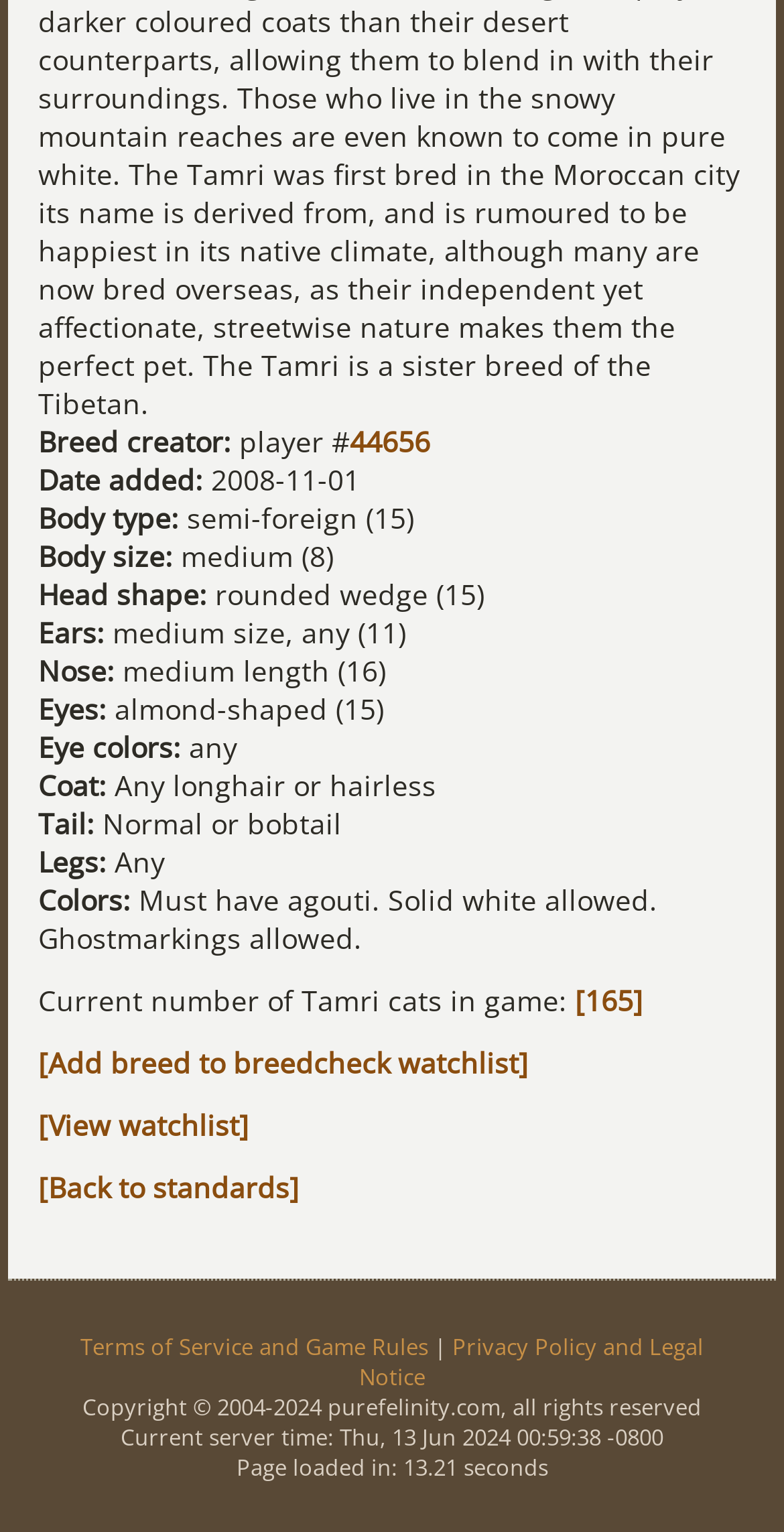How many Tamri cats are currently in the game?
Give a single word or phrase answer based on the content of the image.

165